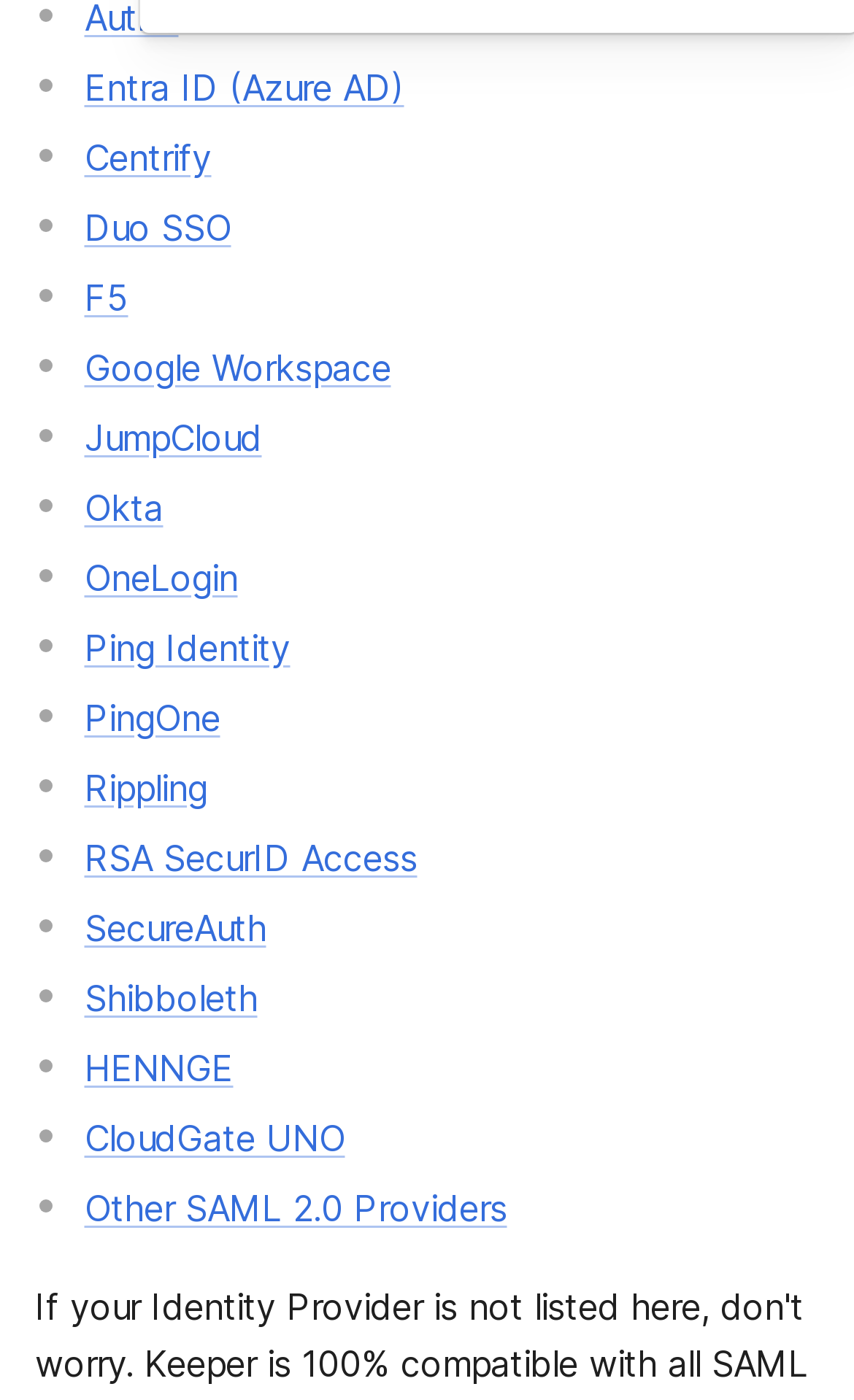What is the last SAML 2.0 provider listed?
Please use the visual content to give a single word or phrase answer.

Other SAML 2.0 Providers